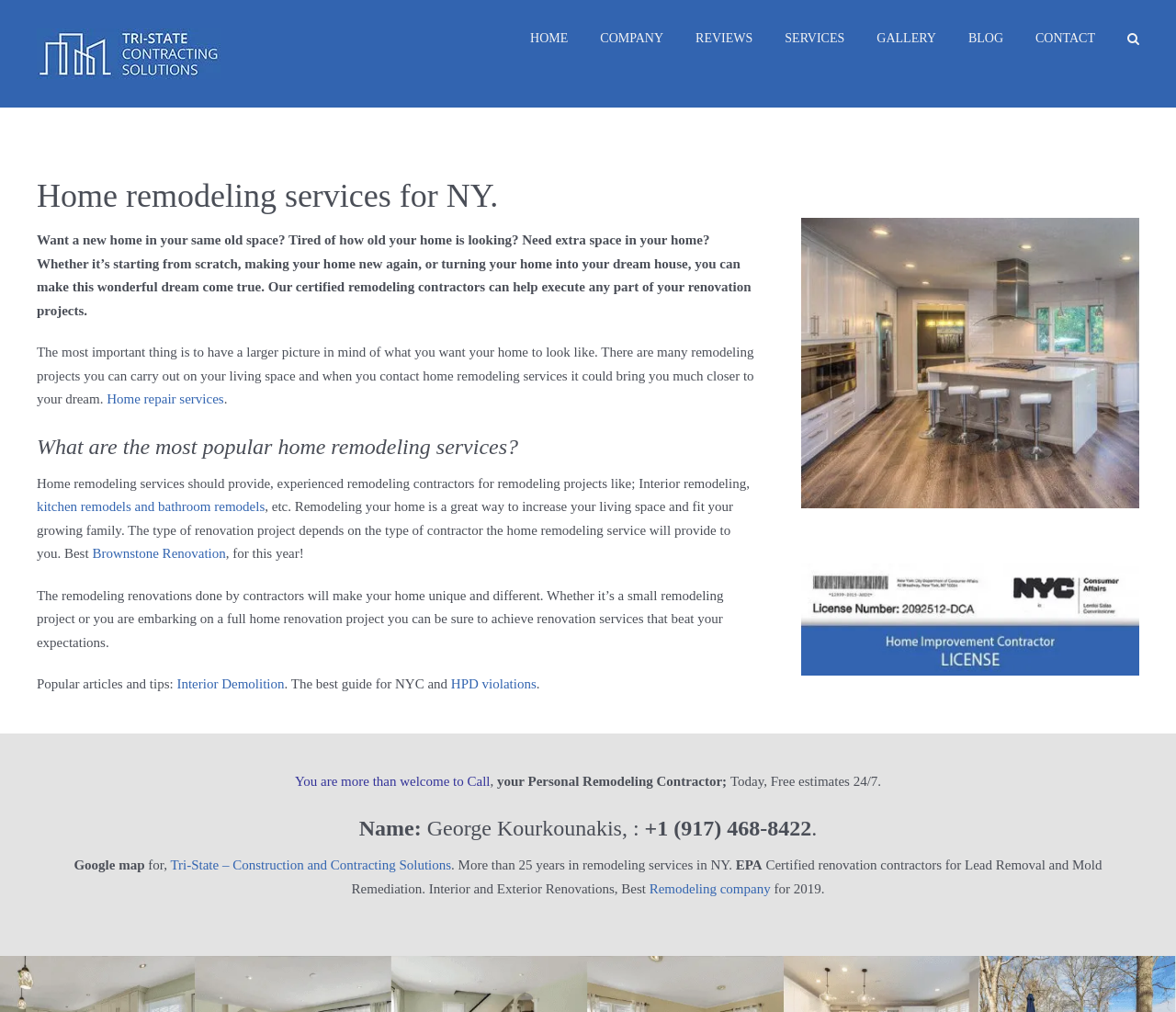Given the description of the UI element: "title="Home remodeling services"", predict the bounding box coordinates in the form of [left, top, right, bottom], with each value being a float between 0 and 1.

[0.681, 0.214, 0.969, 0.229]